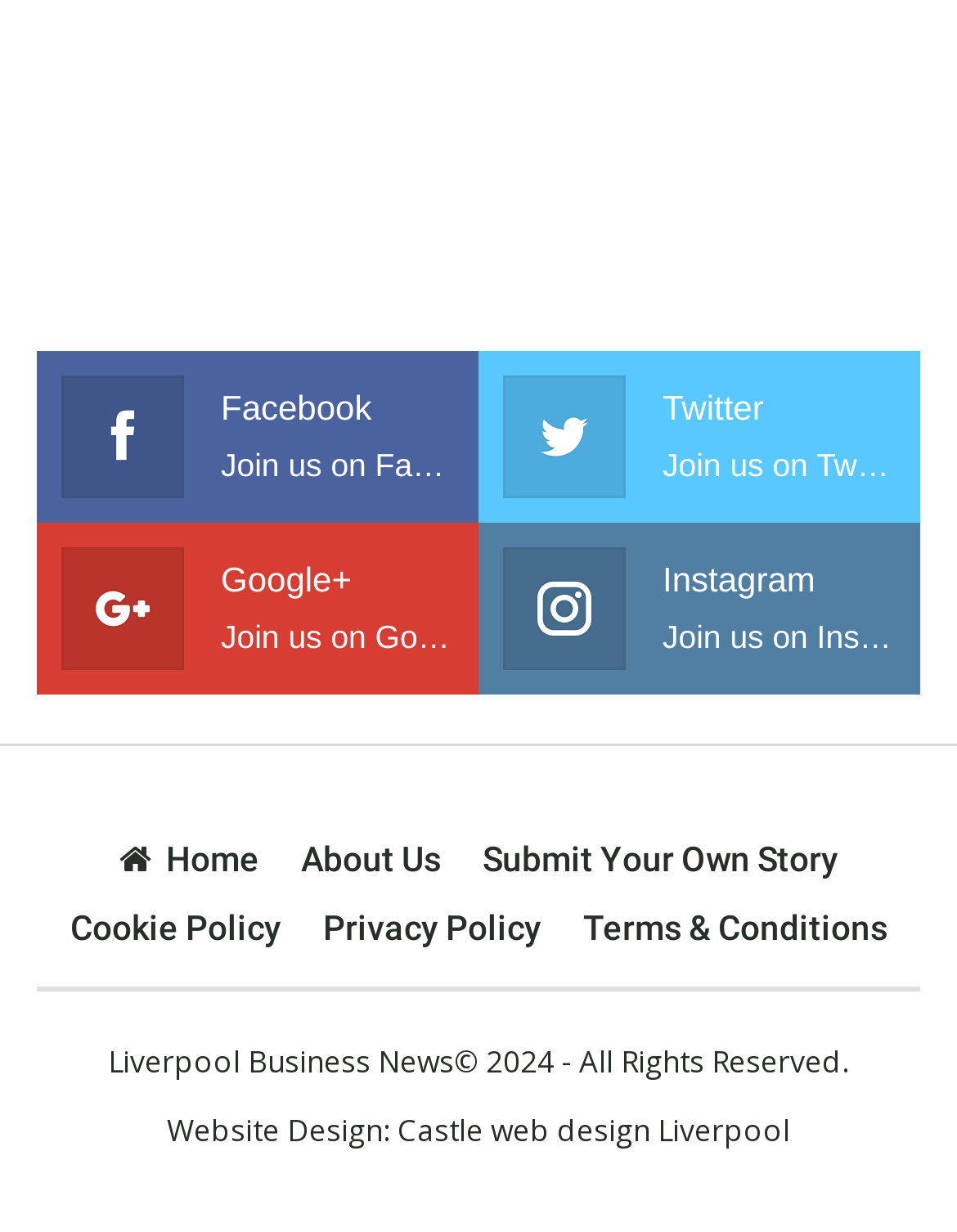Please find the bounding box coordinates of the element's region to be clicked to carry out this instruction: "Submit your own story".

[0.504, 0.682, 0.876, 0.714]